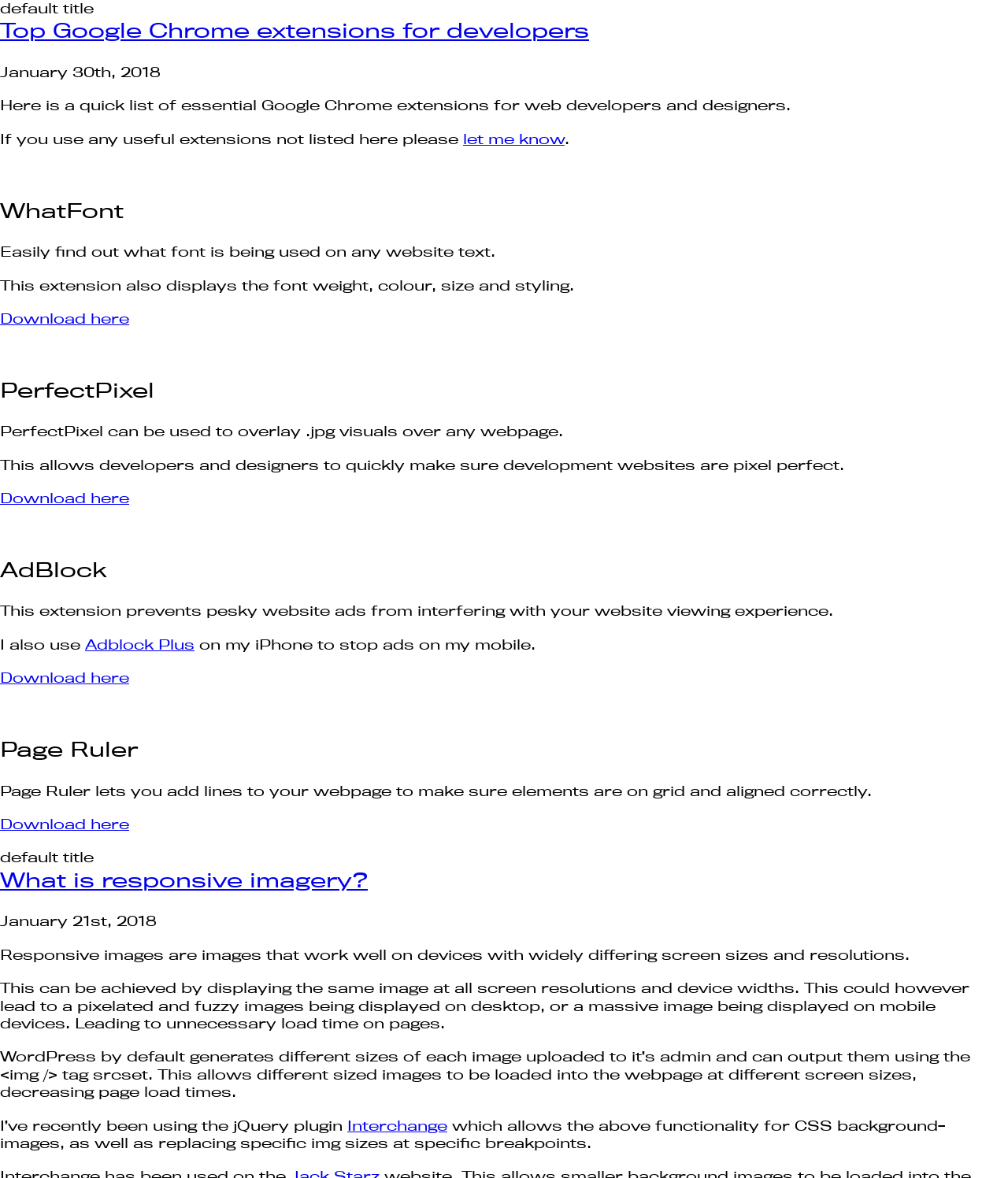Create an elaborate caption for the webpage.

The webpage is a blog archive page titled "Blog Archives - Elliot Priestley". At the top, there is a heading with the same title. Below the heading, there is a list of articles, each with a heading, text, and a link. 

There are five articles on the page. The first article is titled "Top Google Chrome extensions for developers" and has a brief description of the article. The second article is about the "WhatFont" extension, which allows users to find out what font is being used on any website text. The third article is about the "PerfectPixel" extension, which can be used to overlay .jpg visuals over any webpage to ensure pixel-perfect development. The fourth article is about the "AdBlock" extension, which prevents website ads from interfering with the user's experience. The fifth article is about "Page Ruler", which allows users to add lines to a webpage to ensure elements are on grid and aligned correctly.

Each article has a heading, a brief description, and a link to download the extension. The articles are arranged vertically, with the most recent article at the top. There are also dates below each article heading, indicating when the article was published.